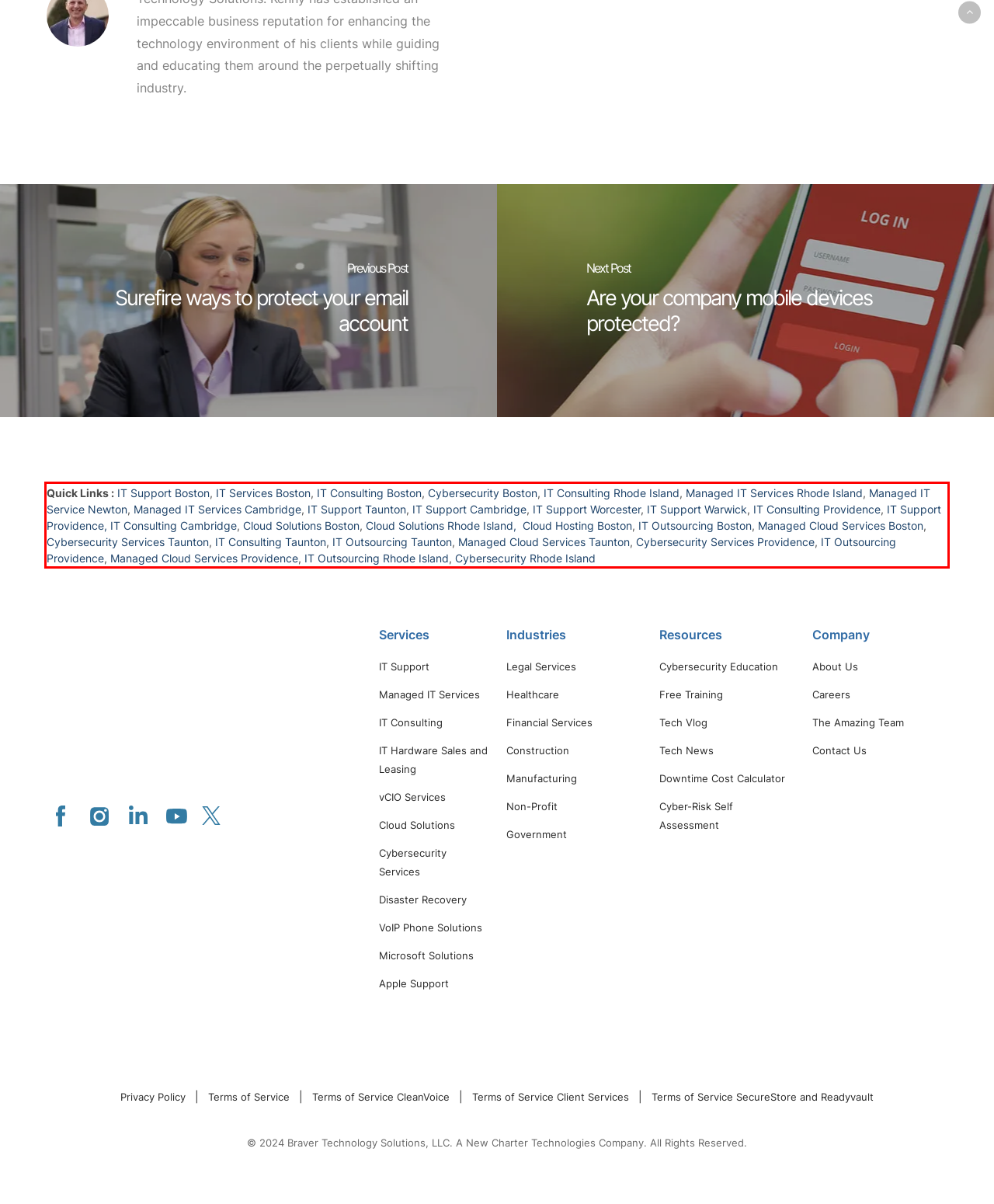You have a screenshot of a webpage with a UI element highlighted by a red bounding box. Use OCR to obtain the text within this highlighted area.

Quick Links : IT Support Boston, IT Services Boston, IT Consulting Boston, Cybersecurity Boston, IT Consulting Rhode Island, Managed IT Services Rhode Island, Managed IT Service Newton, Managed IT Services Cambridge, IT Support Taunton, IT Support Cambridge, IT Support Worcester, IT Support Warwick, IT Consulting Providence, IT Support Providence, IT Consulting Cambridge, Cloud Solutions Boston, Cloud Solutions Rhode Island, Cloud Hosting Boston, IT Outsourcing Boston, Managed Cloud Services Boston, Cybersecurity Services Taunton, IT Consulting Taunton, IT Outsourcing Taunton, Managed Cloud Services Taunton, Cybersecurity Services Providence, IT Outsourcing Providence, Managed Cloud Services Providence, IT Outsourcing Rhode Island, Cybersecurity Rhode Island